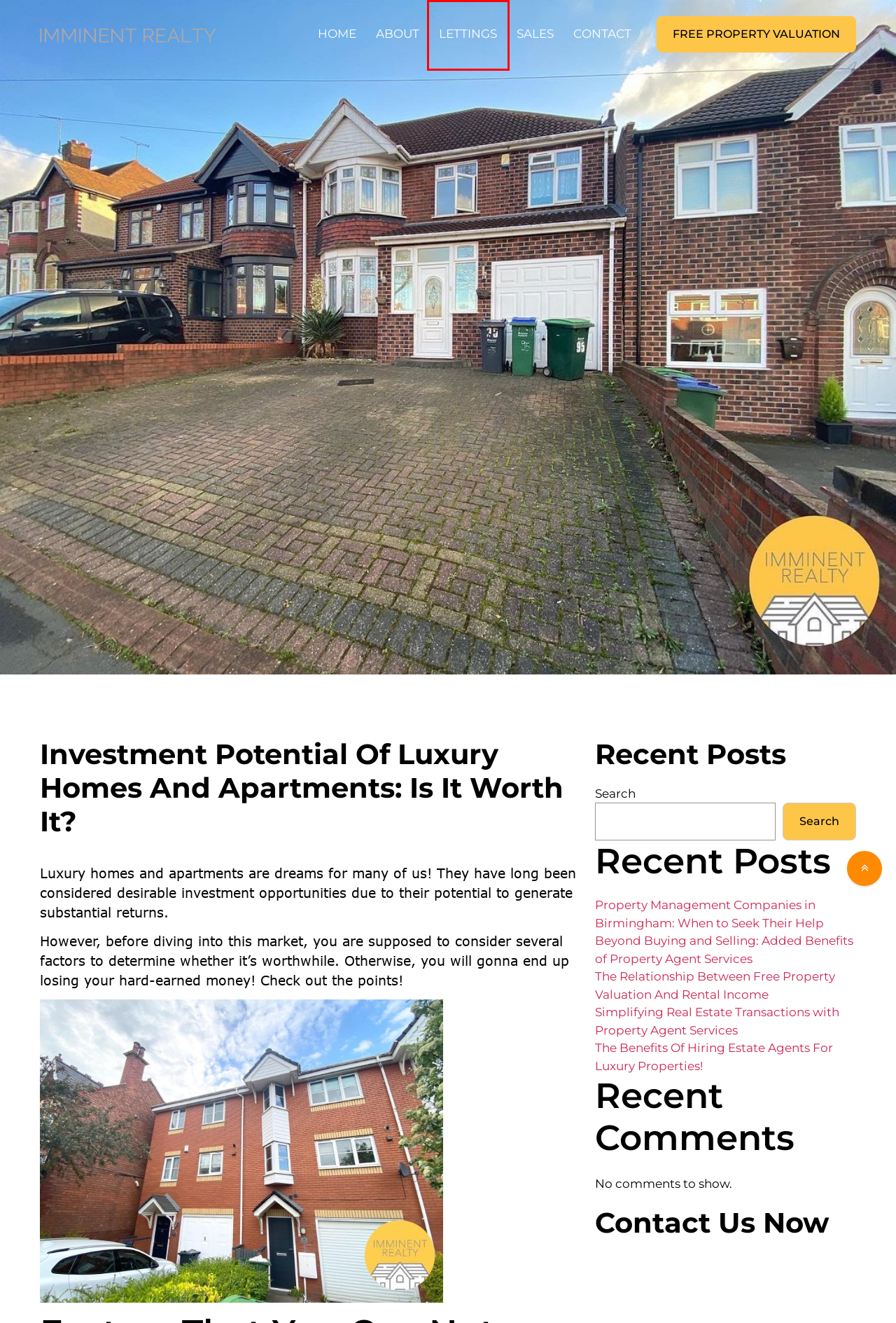Please examine the screenshot provided, which contains a red bounding box around a UI element. Select the webpage description that most accurately describes the new page displayed after clicking the highlighted element. Here are the candidates:
A. Contact Us | Imminent Realty
B. Property Management Companies in Birmingham: When to Seek Their Help
C. Letting Agencies in Birmingham City Centre, Letting Agents Edgbaston
D. Beyond Buying and Selling: Added Benefits of Property Agent Services
E. Real Estate Agents in Birmingham City Centre, Edgbaston, Solihull
F. Best Property Agent Services Birmingham City Centre
G. Free Property Valuation in Birmingham City Centre & Edgbaston
H. The Benefits Of Hiring Estate Agents For Luxury Properties! - My blog

C